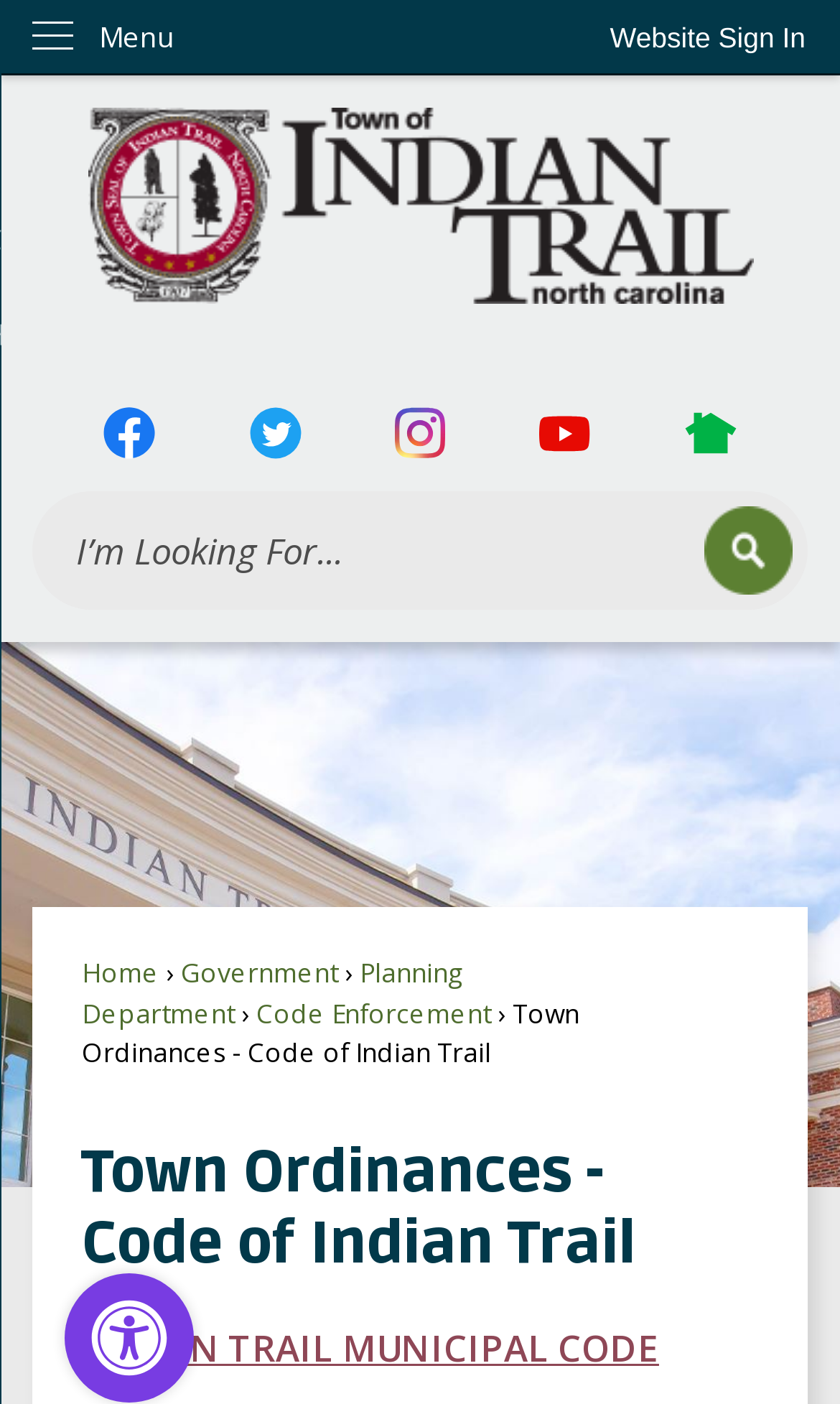Determine the bounding box coordinates of the section I need to click to execute the following instruction: "Click the Website Sign In button". Provide the coordinates as four float numbers between 0 and 1, i.e., [left, top, right, bottom].

[0.685, 0.0, 1.0, 0.054]